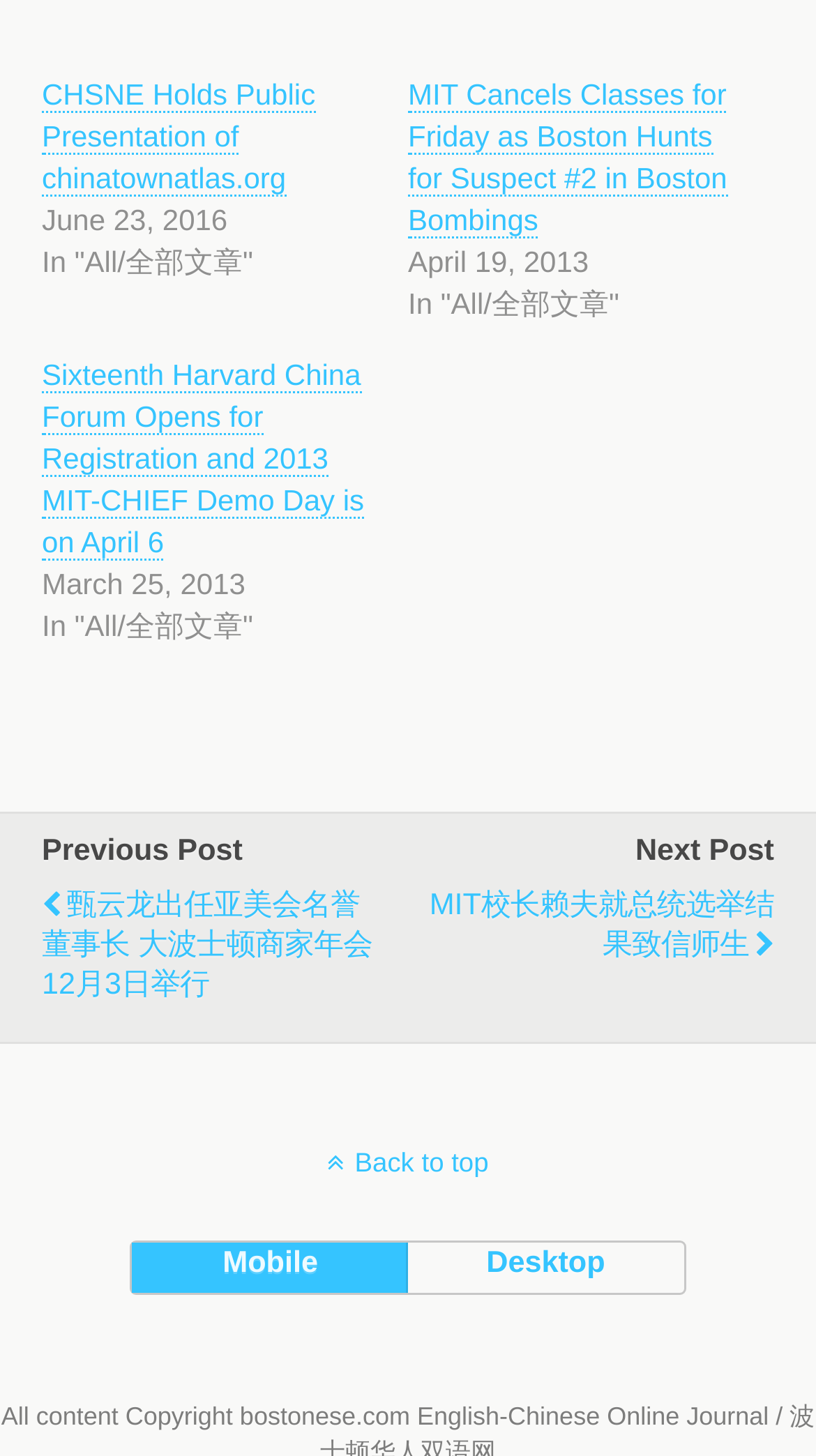Please specify the bounding box coordinates of the element that should be clicked to execute the given instruction: 'Go to MIT Cancels Classes for Friday as Boston Hunts for Suspect #2 in Boston Bombings'. Ensure the coordinates are four float numbers between 0 and 1, expressed as [left, top, right, bottom].

[0.5, 0.053, 0.891, 0.164]